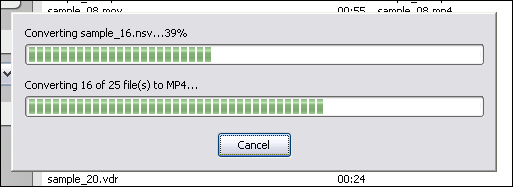Answer the question using only one word or a concise phrase: What option is provided at the bottom of the interface?

Cancel